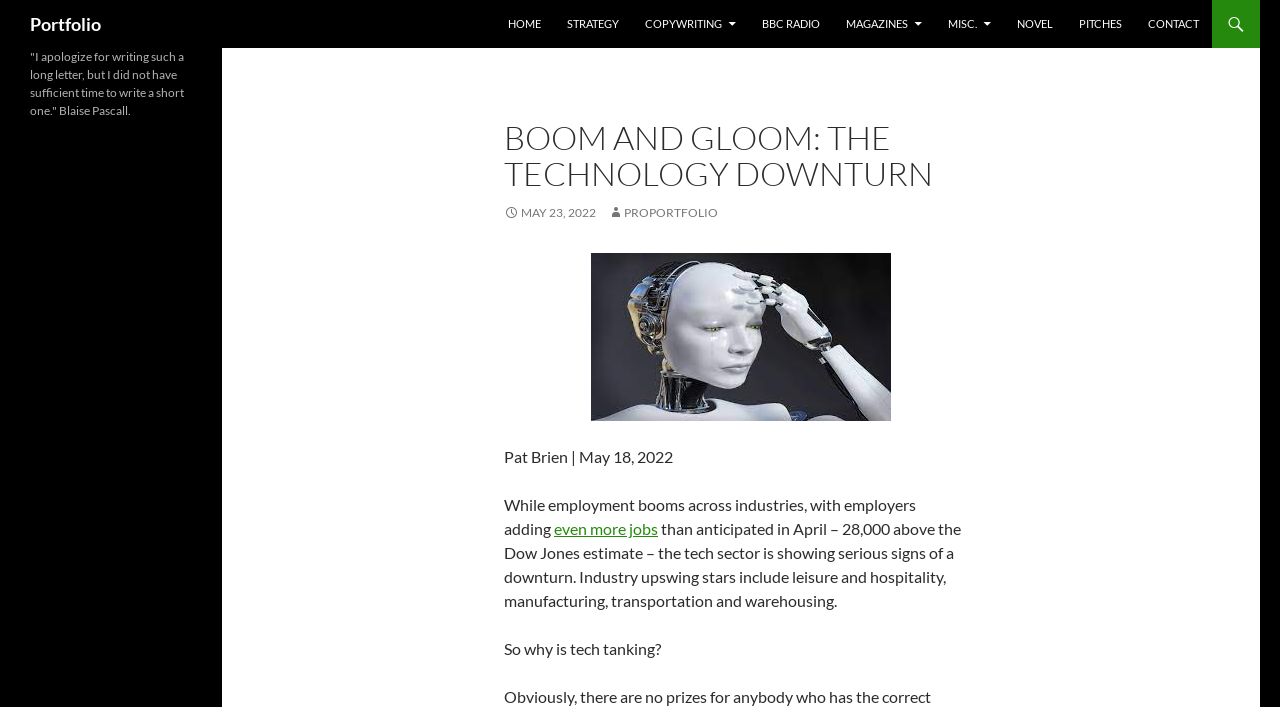What is the quote mentioned on the webpage? Look at the image and give a one-word or short phrase answer.

I apologize for writing such a long letter, but I did not have sufficient time to write a short one.